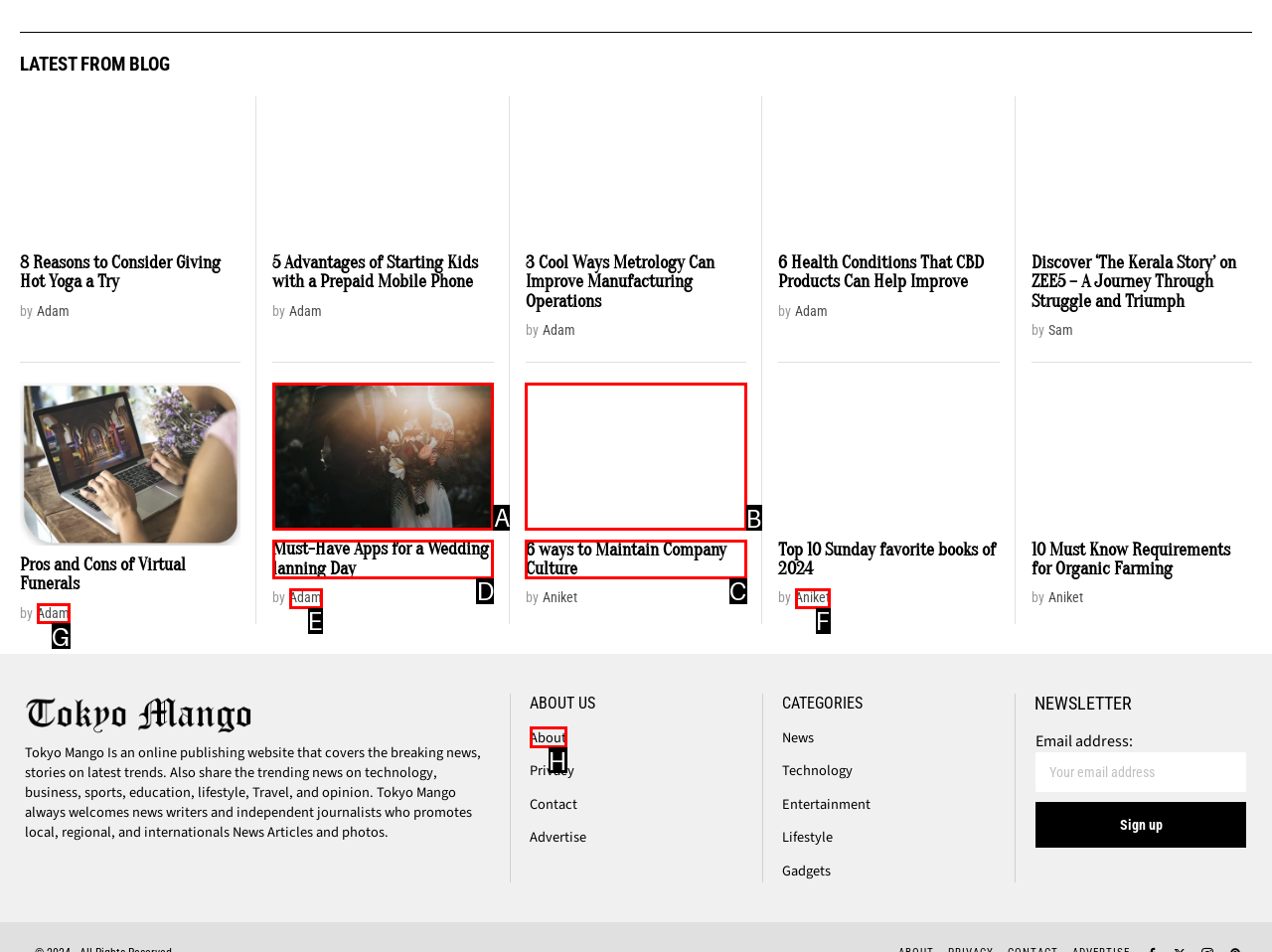Identify the correct UI element to click on to achieve the task: Learn about company culture. Provide the letter of the appropriate element directly from the available choices.

C